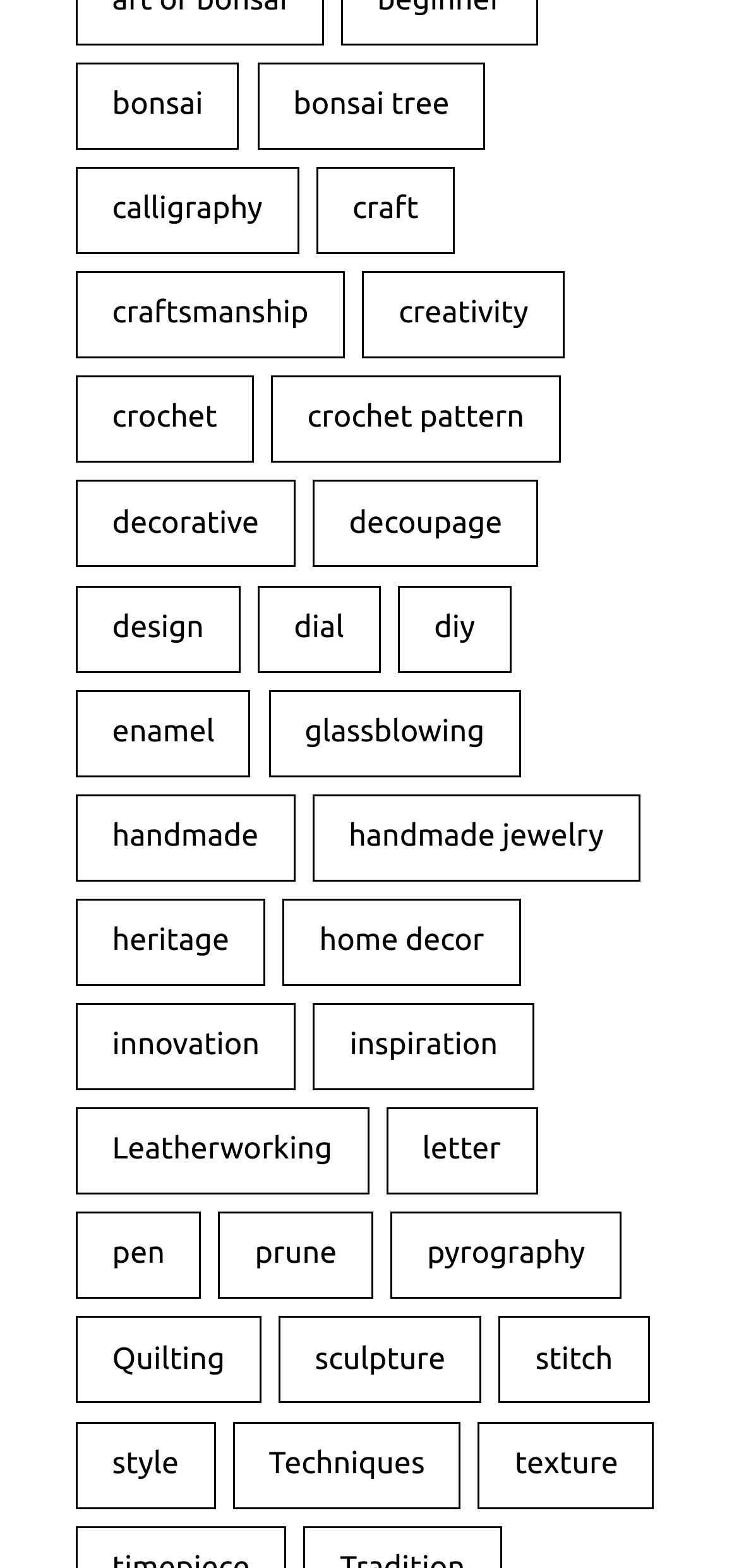Identify the bounding box coordinates for the UI element described as: "parent_node: BUSINESS".

None